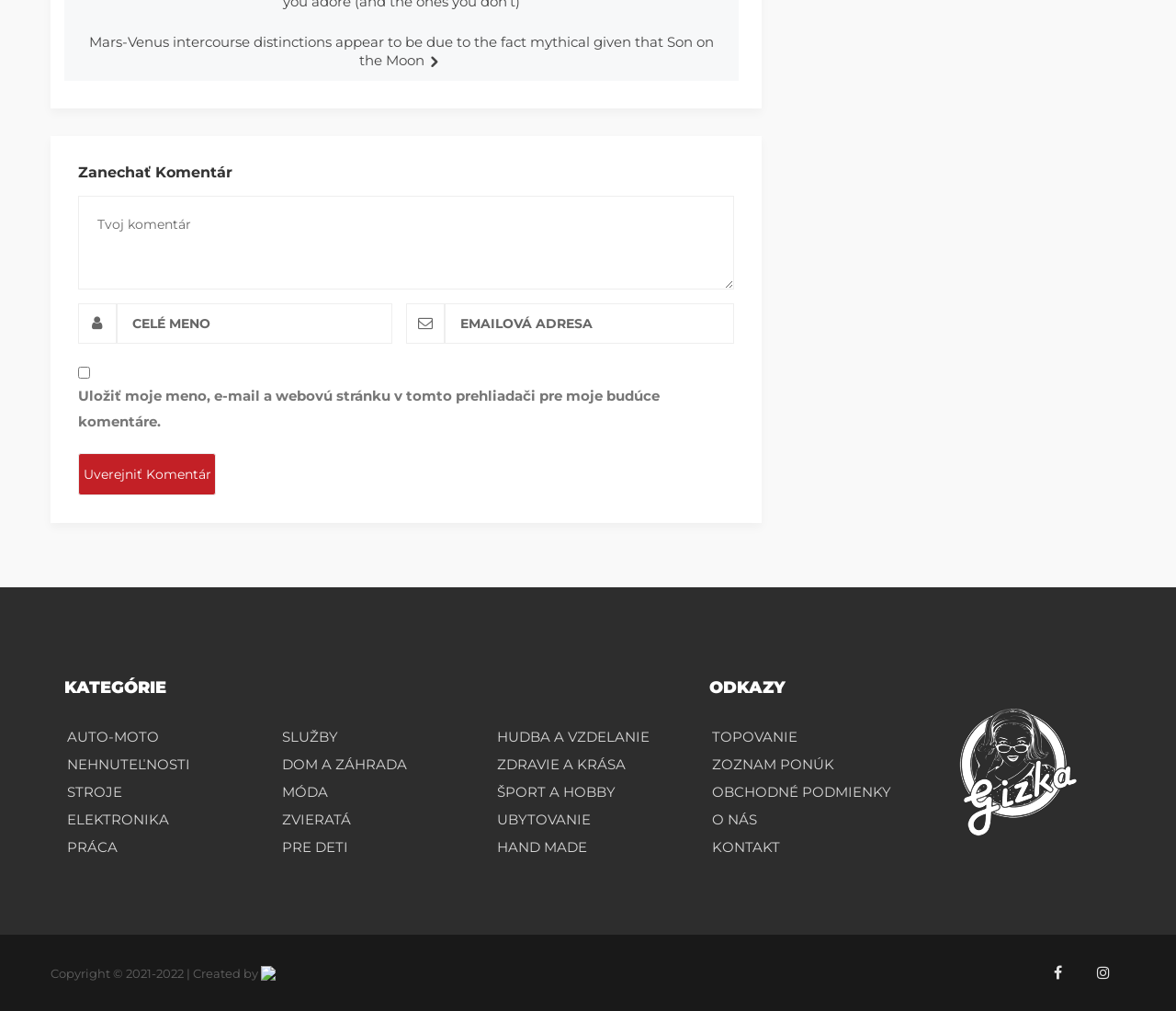From the element description: "STROJE", extract the bounding box coordinates of the UI element. The coordinates should be expressed as four float numbers between 0 and 1, in the order [left, top, right, bottom].

[0.055, 0.77, 0.214, 0.797]